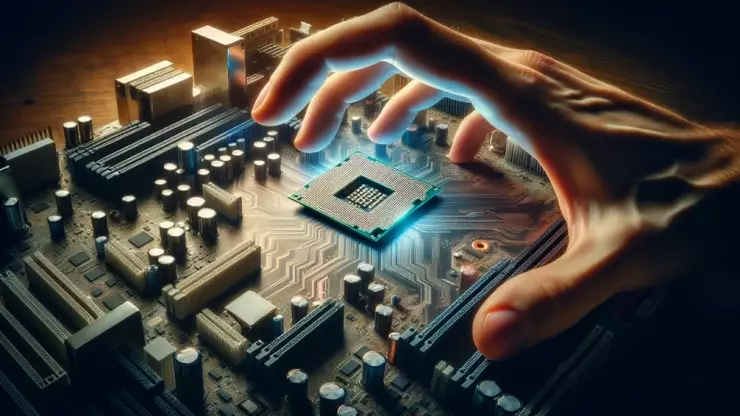What is symbolized by the glowing effect around the CPU?
Answer the question with a single word or phrase, referring to the image.

Heightened energy and excitement